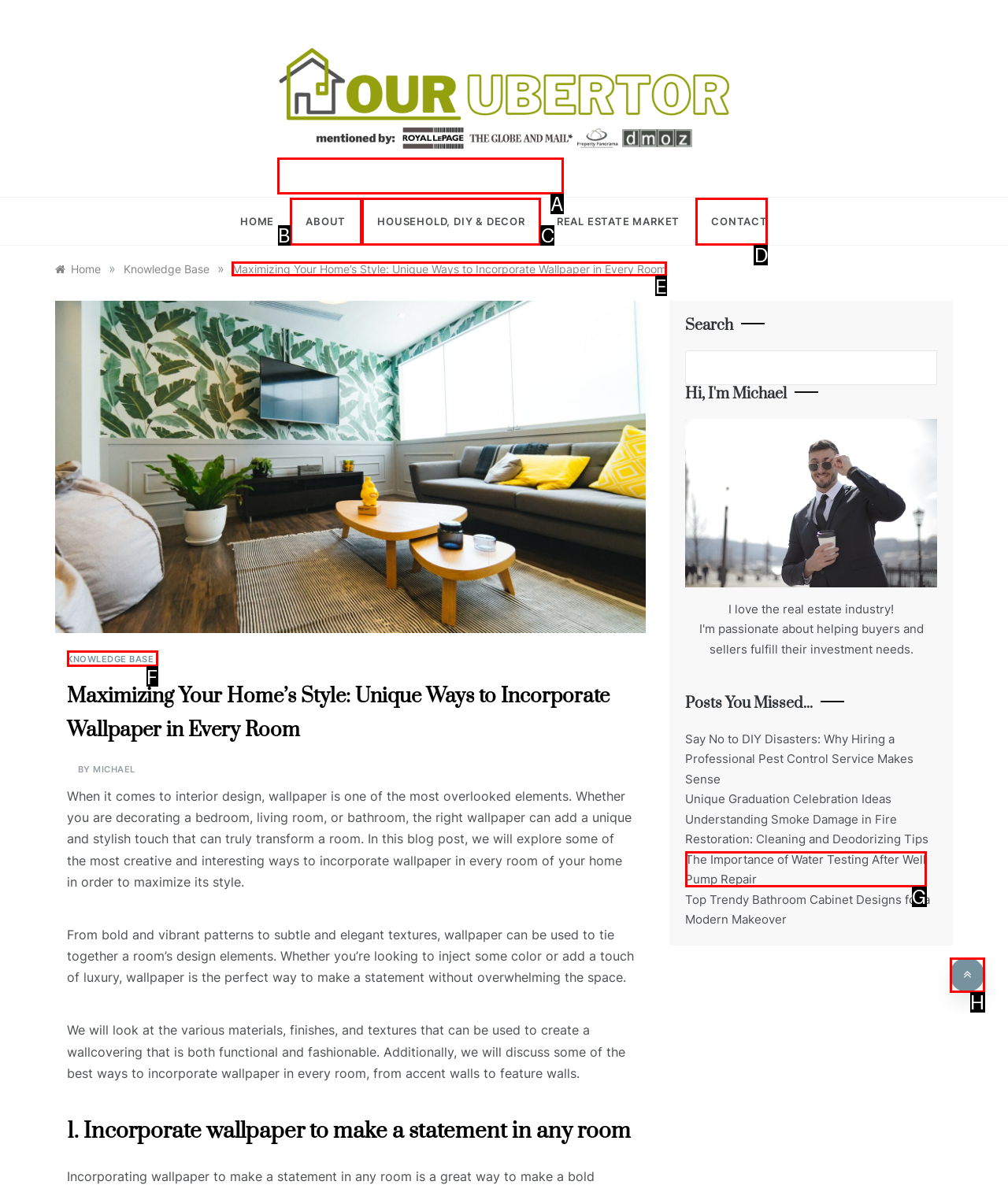Point out the HTML element I should click to achieve the following: Read the article 'Maximizing Your Home’s Style: Unique Ways to Incorporate Wallpaper in Every Room' Reply with the letter of the selected element.

E